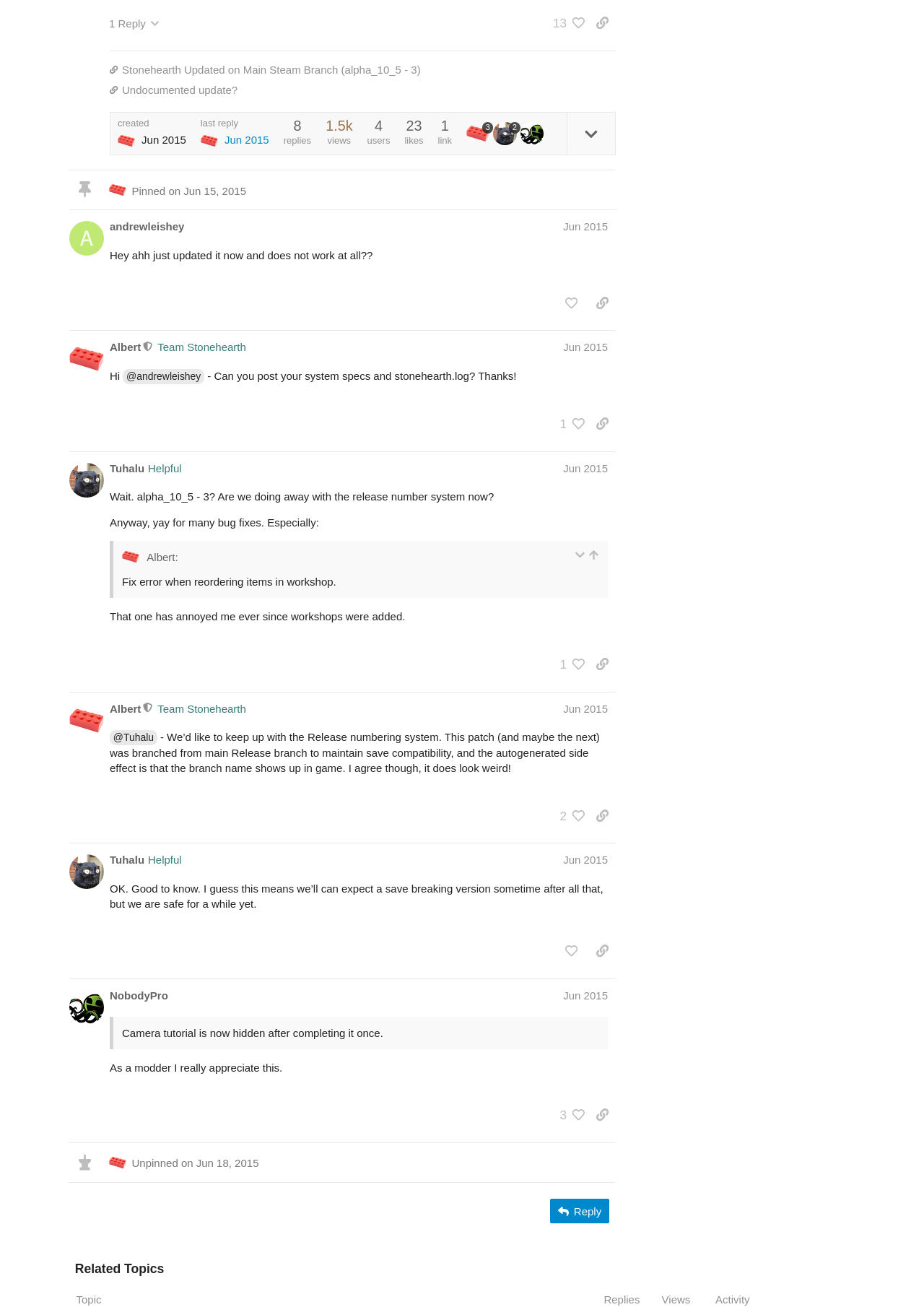Identify the bounding box coordinates of the element that should be clicked to fulfill this task: "Check the details of Radisson Utica Centre". The coordinates should be provided as four float numbers between 0 and 1, i.e., [left, top, right, bottom].

None